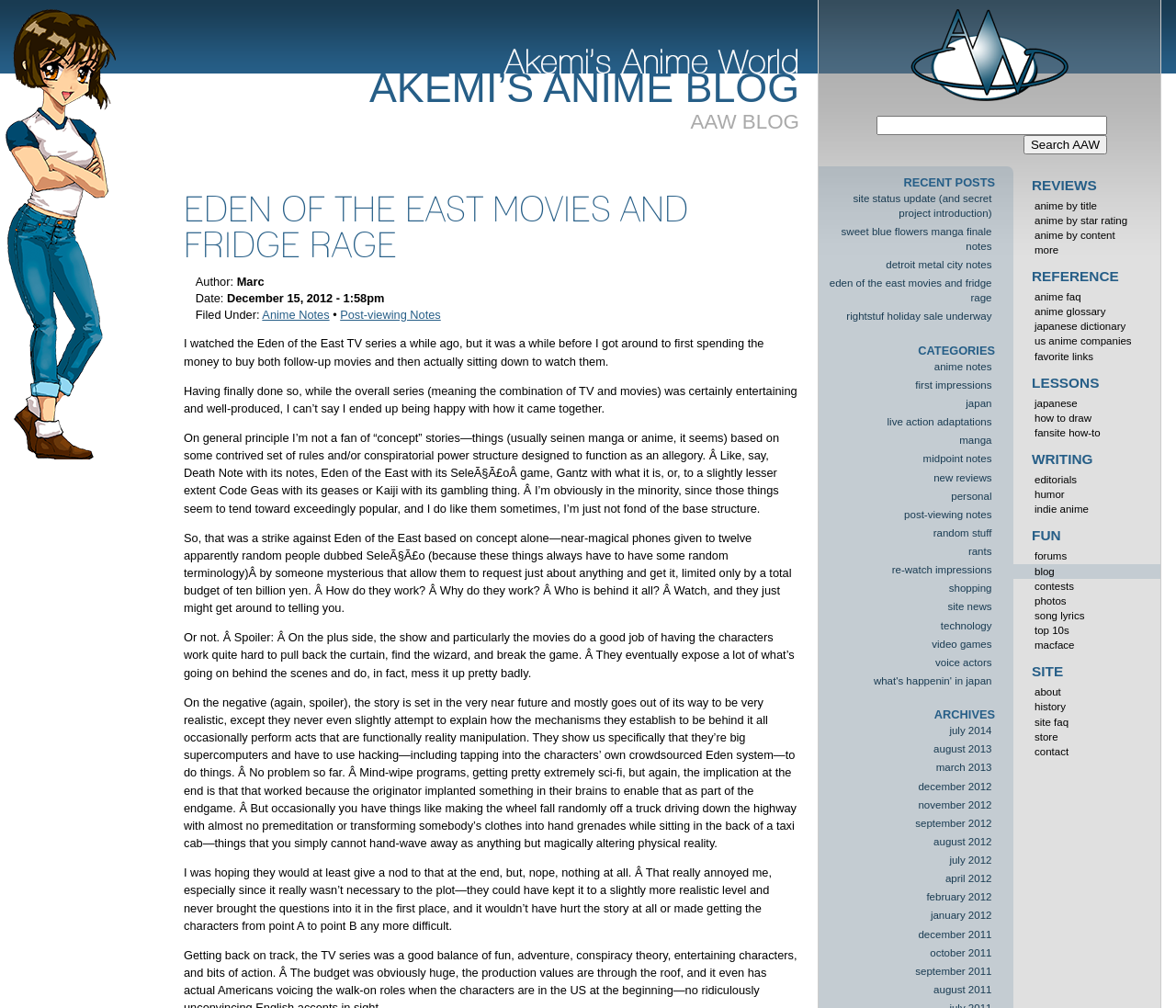What is the category of the post?
Refer to the image and provide a detailed answer to the question.

The category of the post can be found in the 'Filed Under:' section, which is 'Post-viewing Notes'.